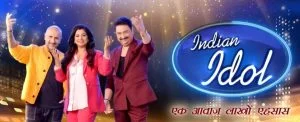Answer the following in one word or a short phrase: 
What is the translation of the Hindi tagline?

A New Era of Talent